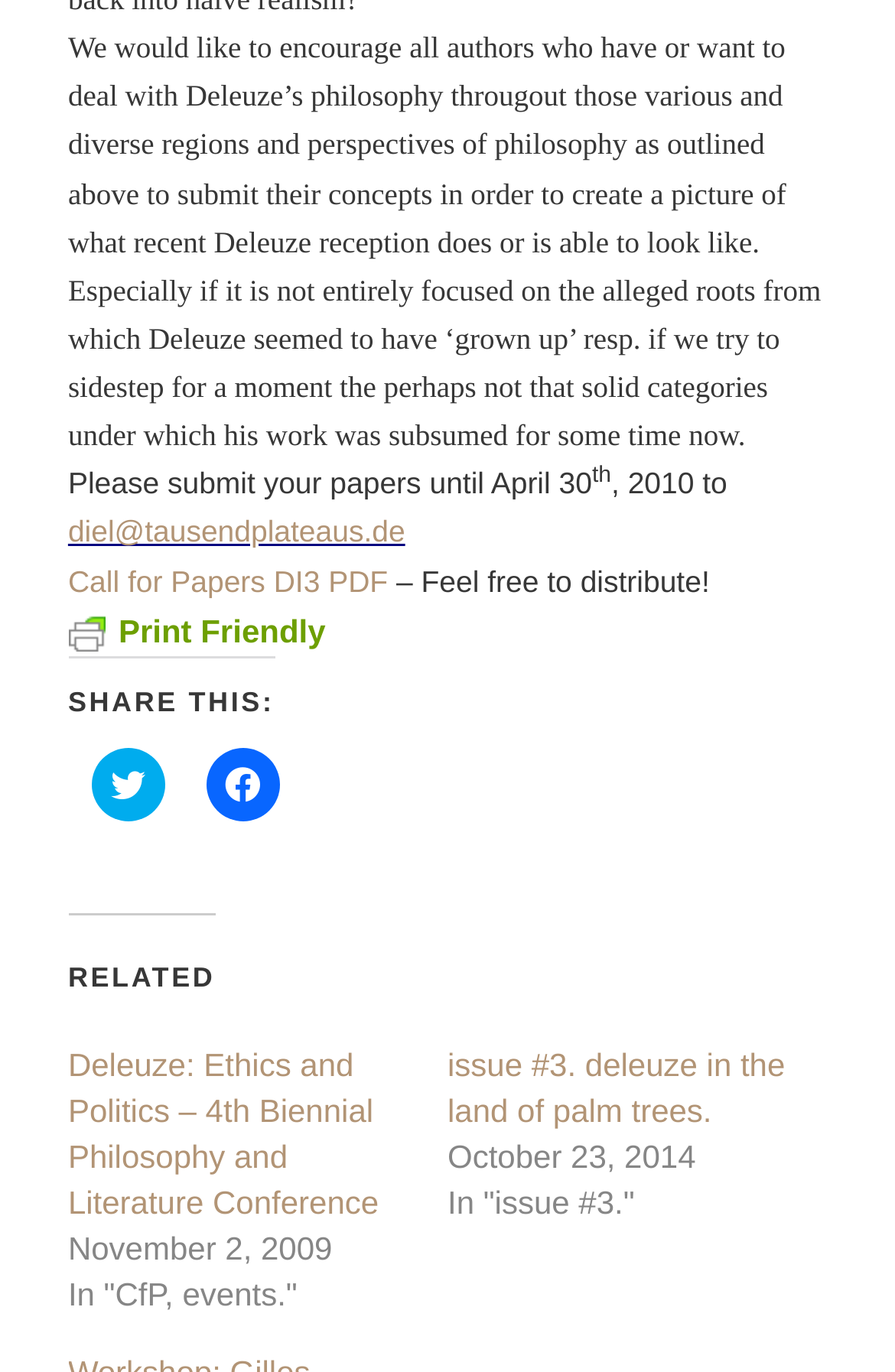Reply to the question with a single word or phrase:
What is the purpose of the webpage?

Call for papers